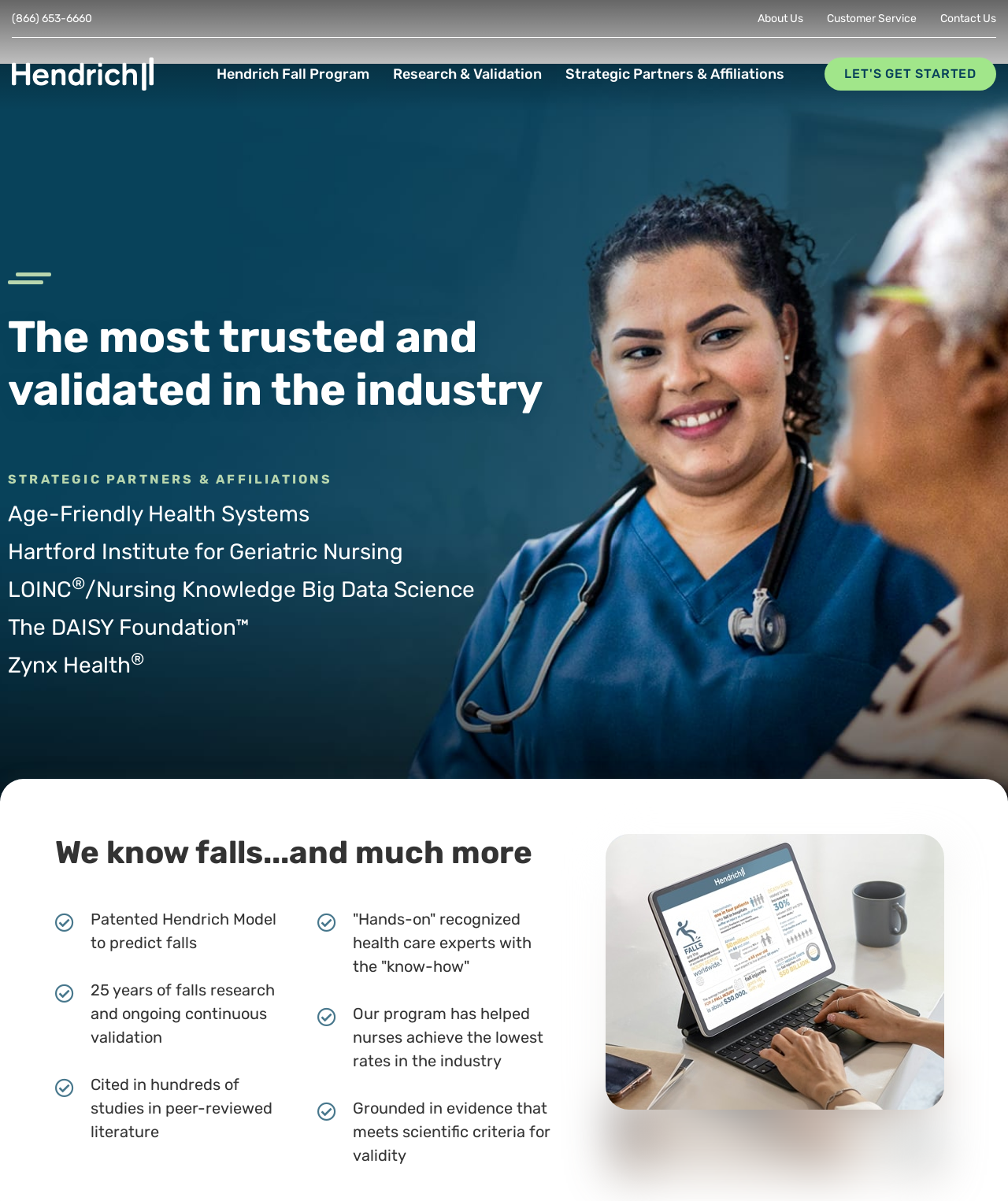Refer to the image and provide an in-depth answer to the question: 
How many years of falls research is mentioned on the webpage?

I found the number of years by examining the webpage content, where I saw a StaticText element with the text '25 years of falls research and ongoing continuous validation'. This element is located below the heading 'We know falls...and much more'.